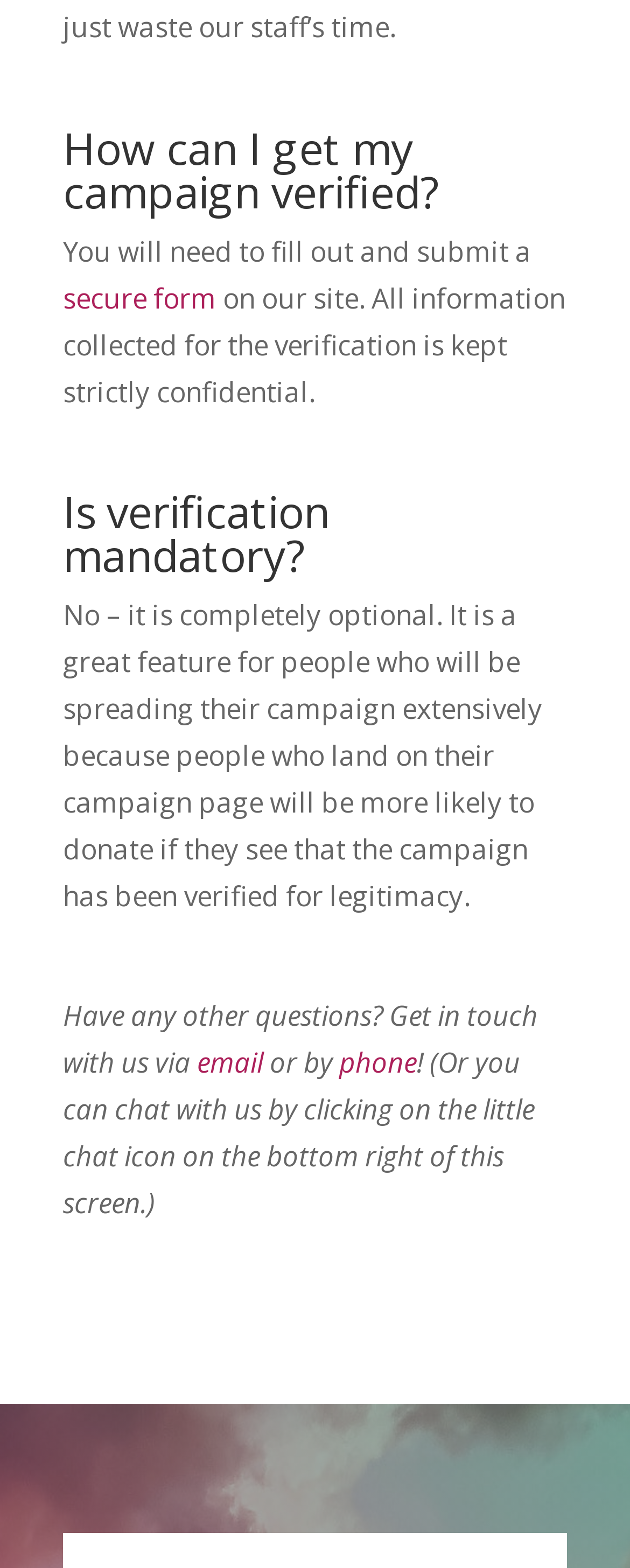Please provide the bounding box coordinate of the region that matches the element description: phone. Coordinates should be in the format (top-left x, top-left y, bottom-right x, bottom-right y) and all values should be between 0 and 1.

[0.538, 0.666, 0.662, 0.69]